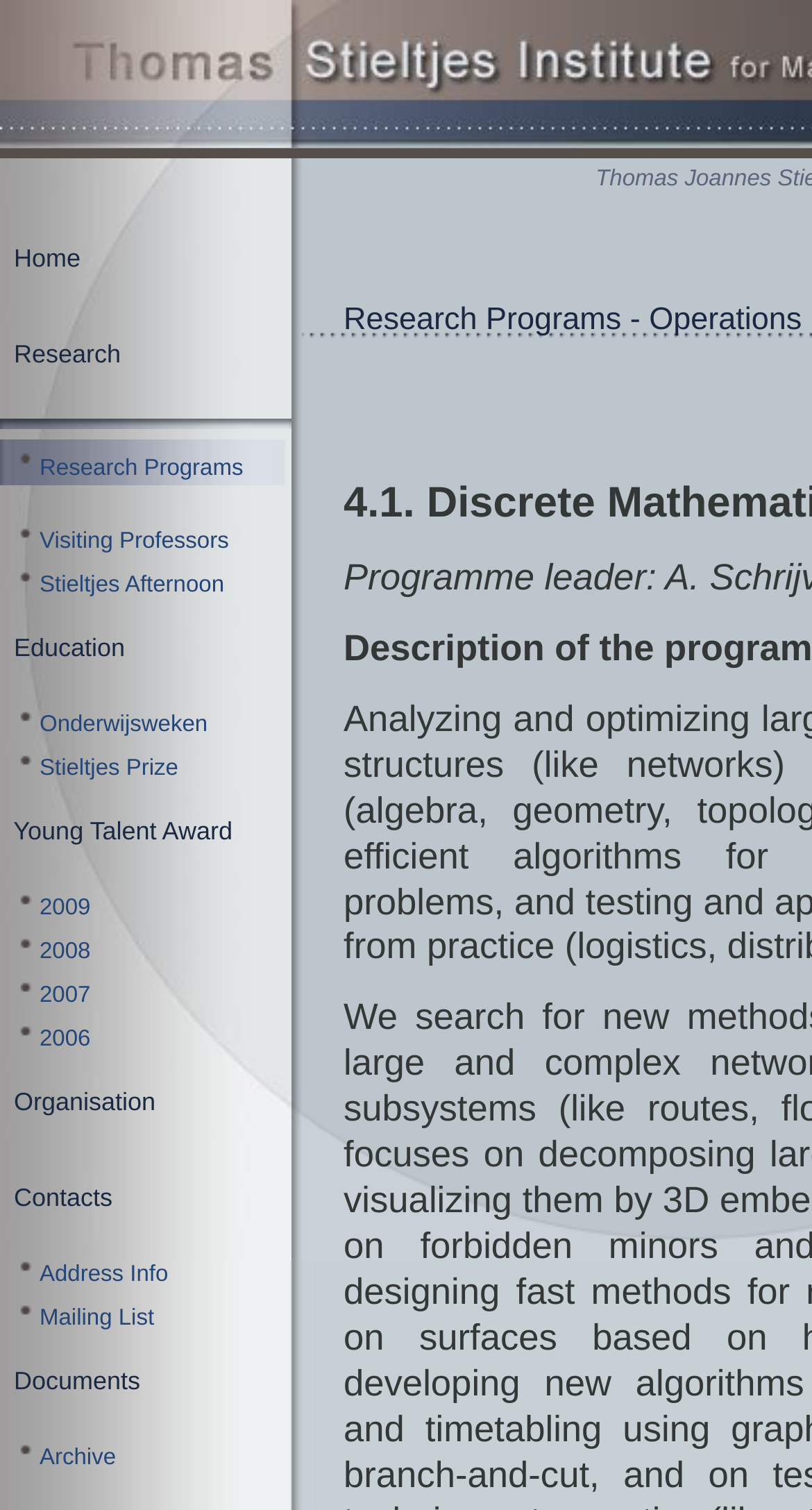Locate the bounding box coordinates of the element that needs to be clicked to carry out the instruction: "Check Visiting Professors". The coordinates should be given as four float numbers ranging from 0 to 1, i.e., [left, top, right, bottom].

[0.049, 0.35, 0.282, 0.367]